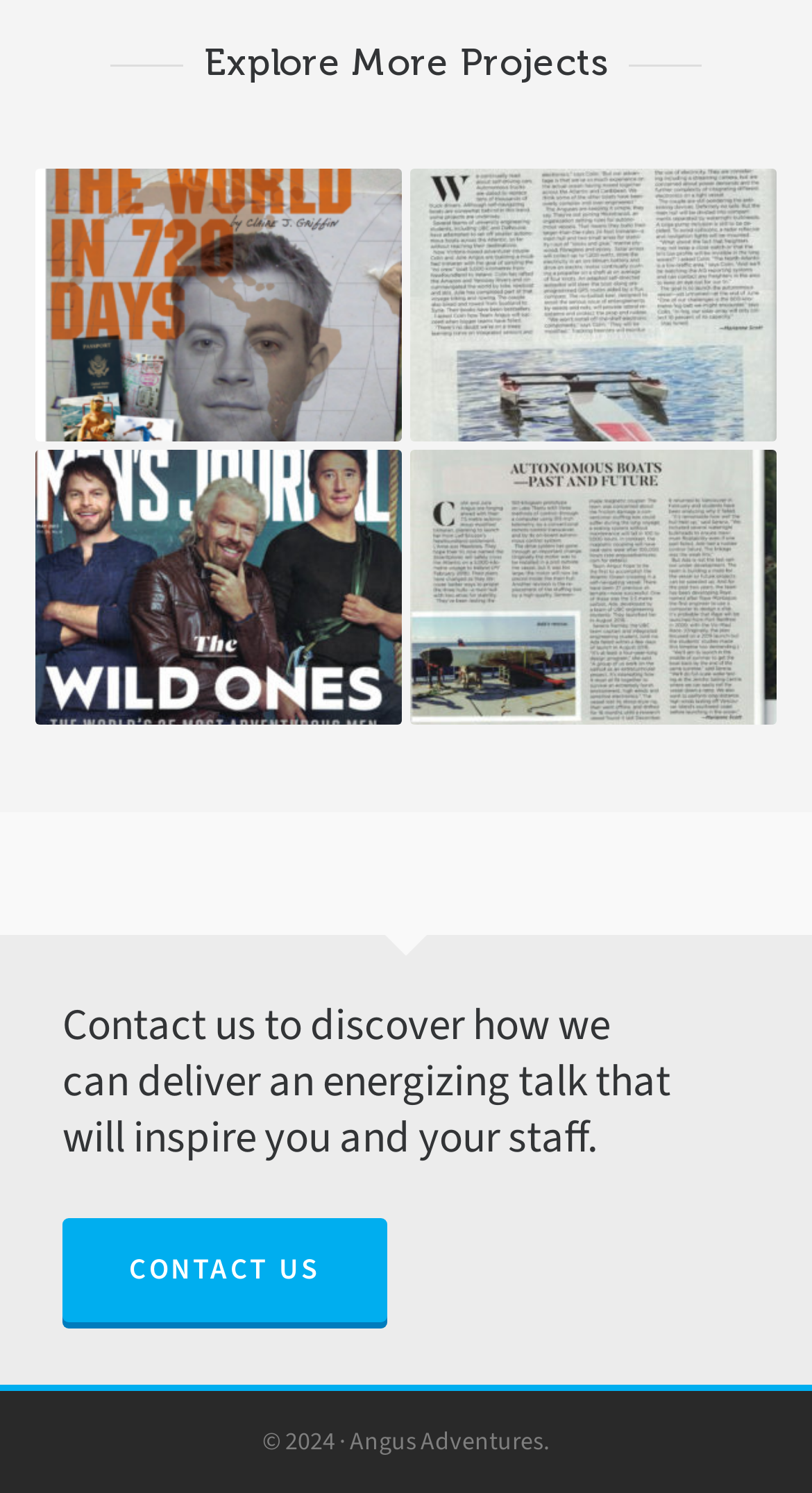What is the company name mentioned at the bottom of the webpage?
From the screenshot, supply a one-word or short-phrase answer.

Angus Adventures